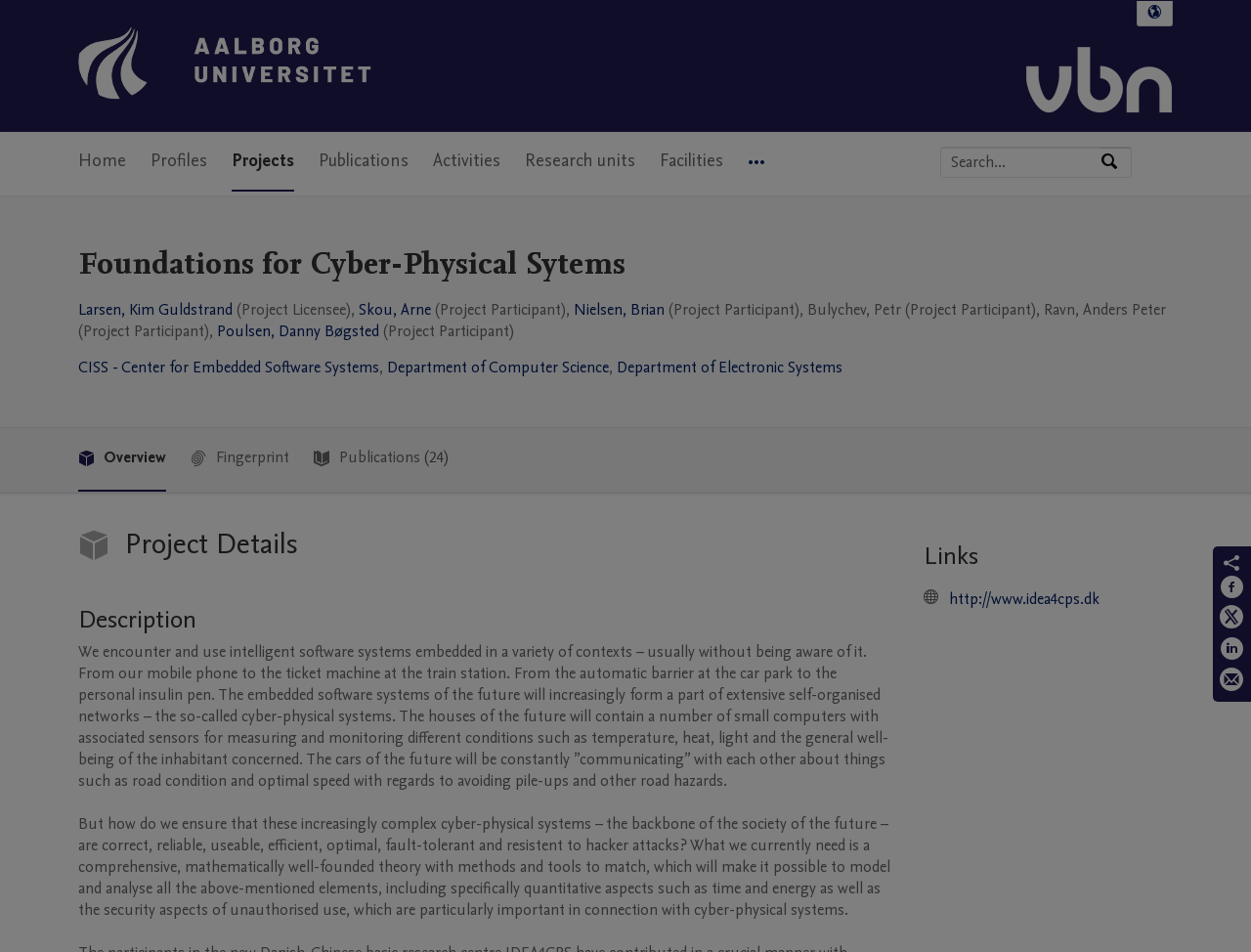Please find the main title text of this webpage.

Foundations for Cyber-Physical Sytems